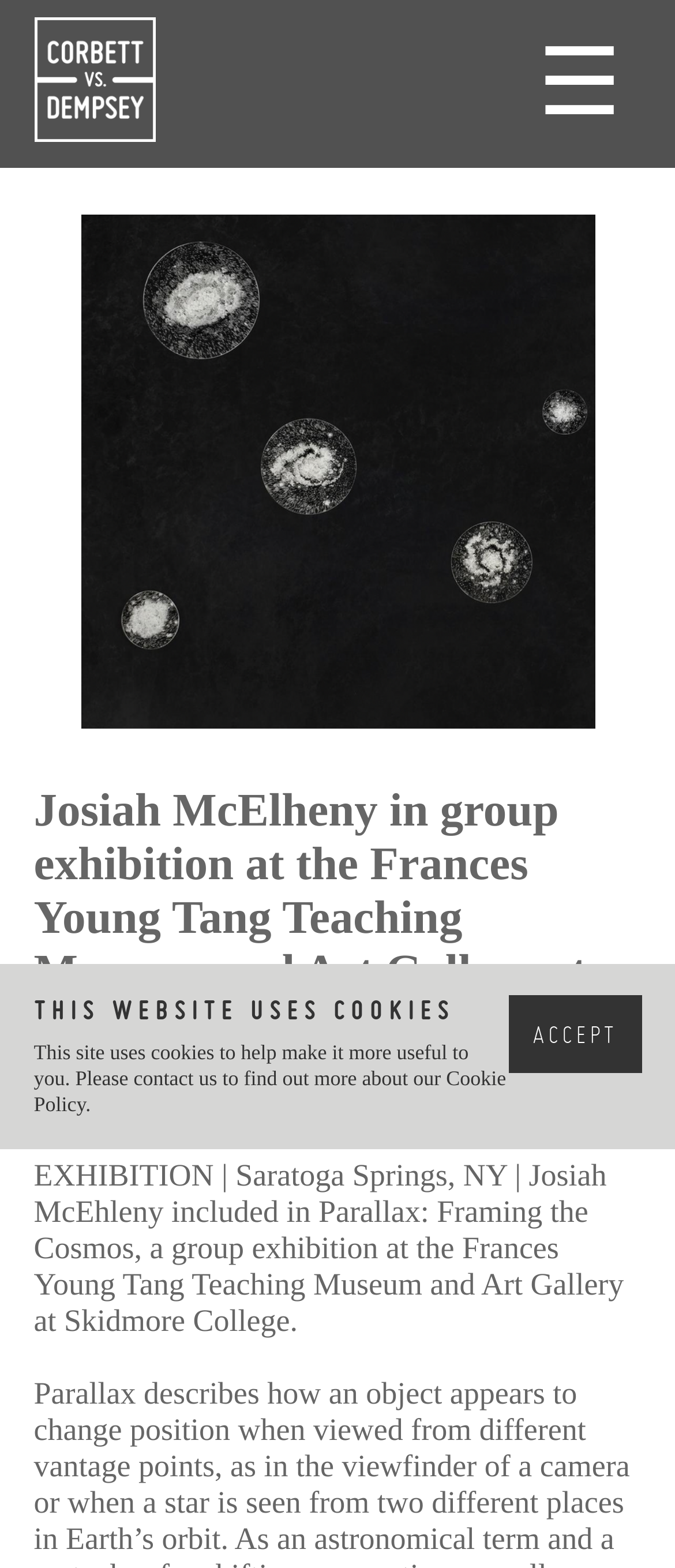Is there an image on the top-right corner of the webpage?
Based on the visual content, answer with a single word or a brief phrase.

Yes